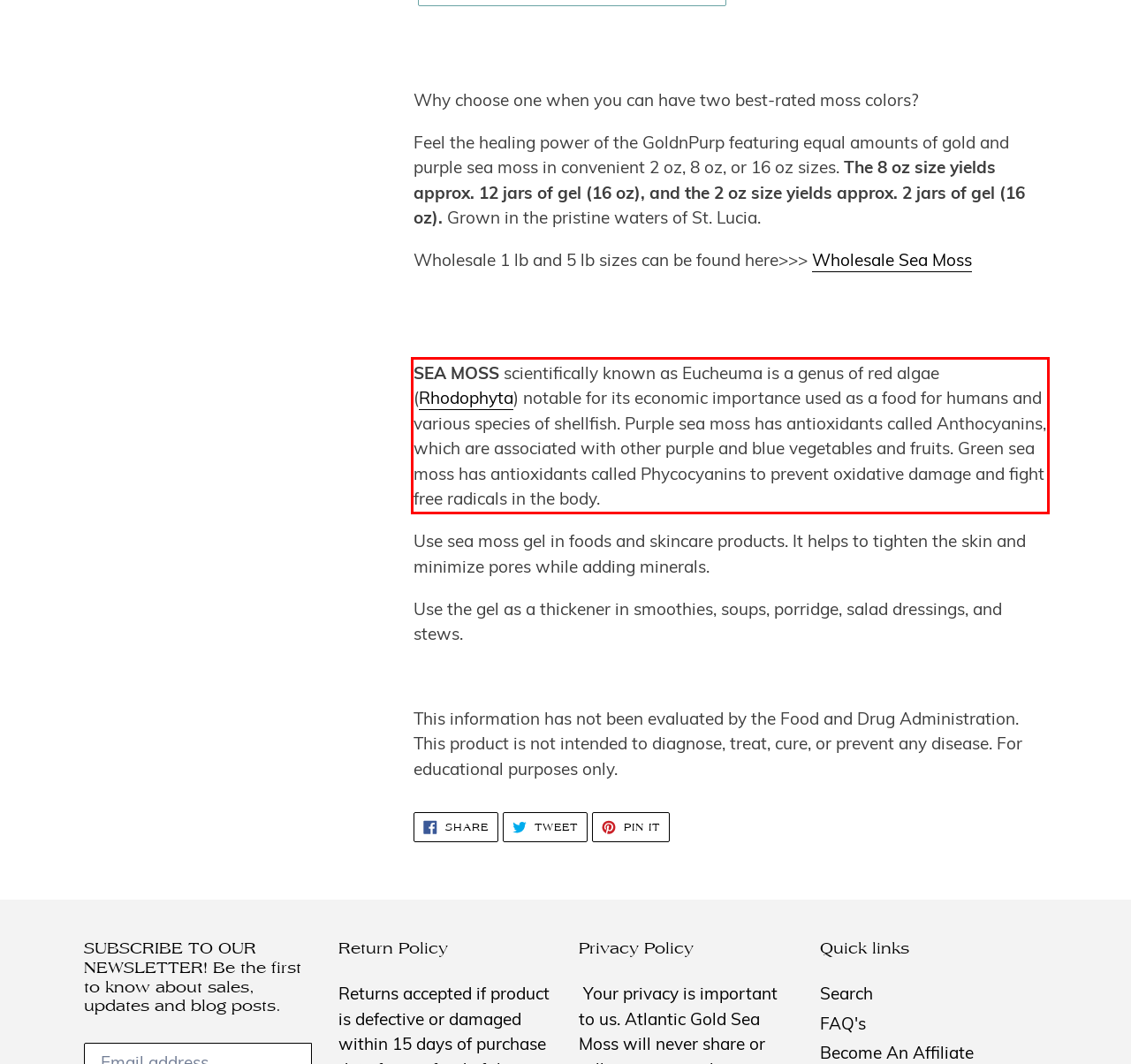Examine the webpage screenshot and use OCR to recognize and output the text within the red bounding box.

SEA MOSS scientifically known as Eucheuma is a genus of red algae (Rhodophyta) notable for its economic importance used as a food for humans and various species of shellfish. Purple sea moss has antioxidants called Anthocyanins, which are associated with other purple and blue vegetables and fruits. Green sea moss has antioxidants called Phycocyanins to prevent oxidative damage and fight free radicals in the body.